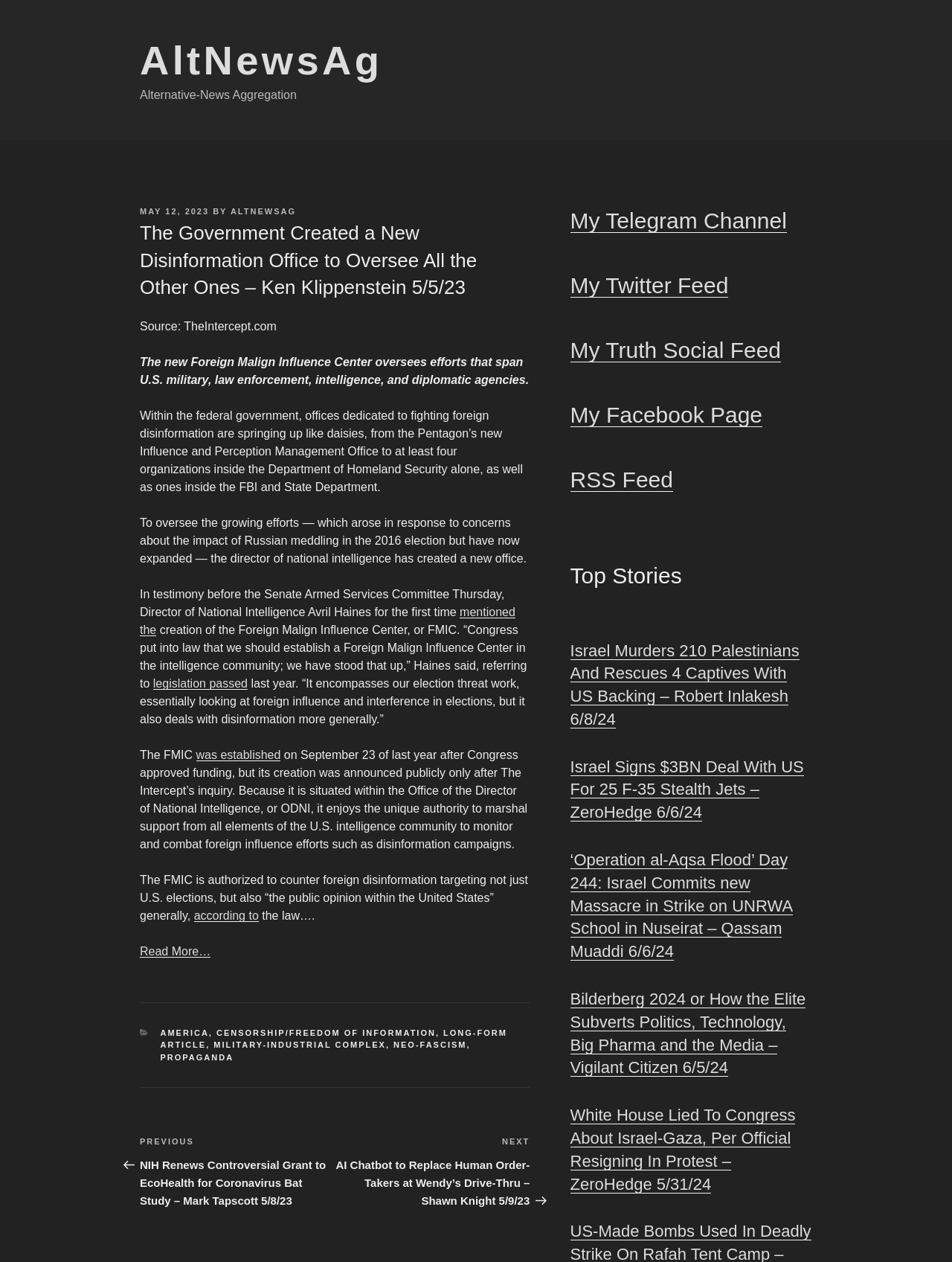Provide the bounding box coordinates of the UI element that matches the description: "Propaganda".

[0.168, 0.834, 0.245, 0.841]